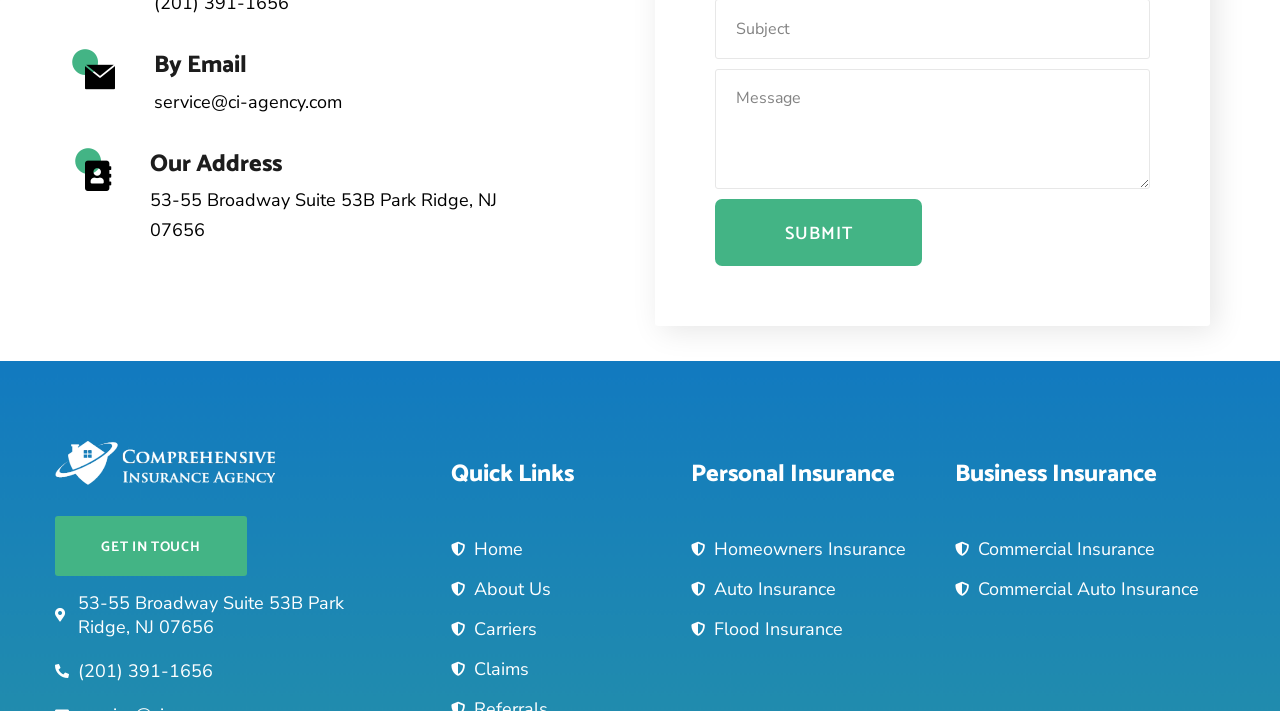Using the information from the screenshot, answer the following question thoroughly:
What is the address of the agency?

I found the address by looking at the 'Our Address' section, where it is listed as '53-55 Broadway Suite 53B Park Ridge, NJ 07656'.